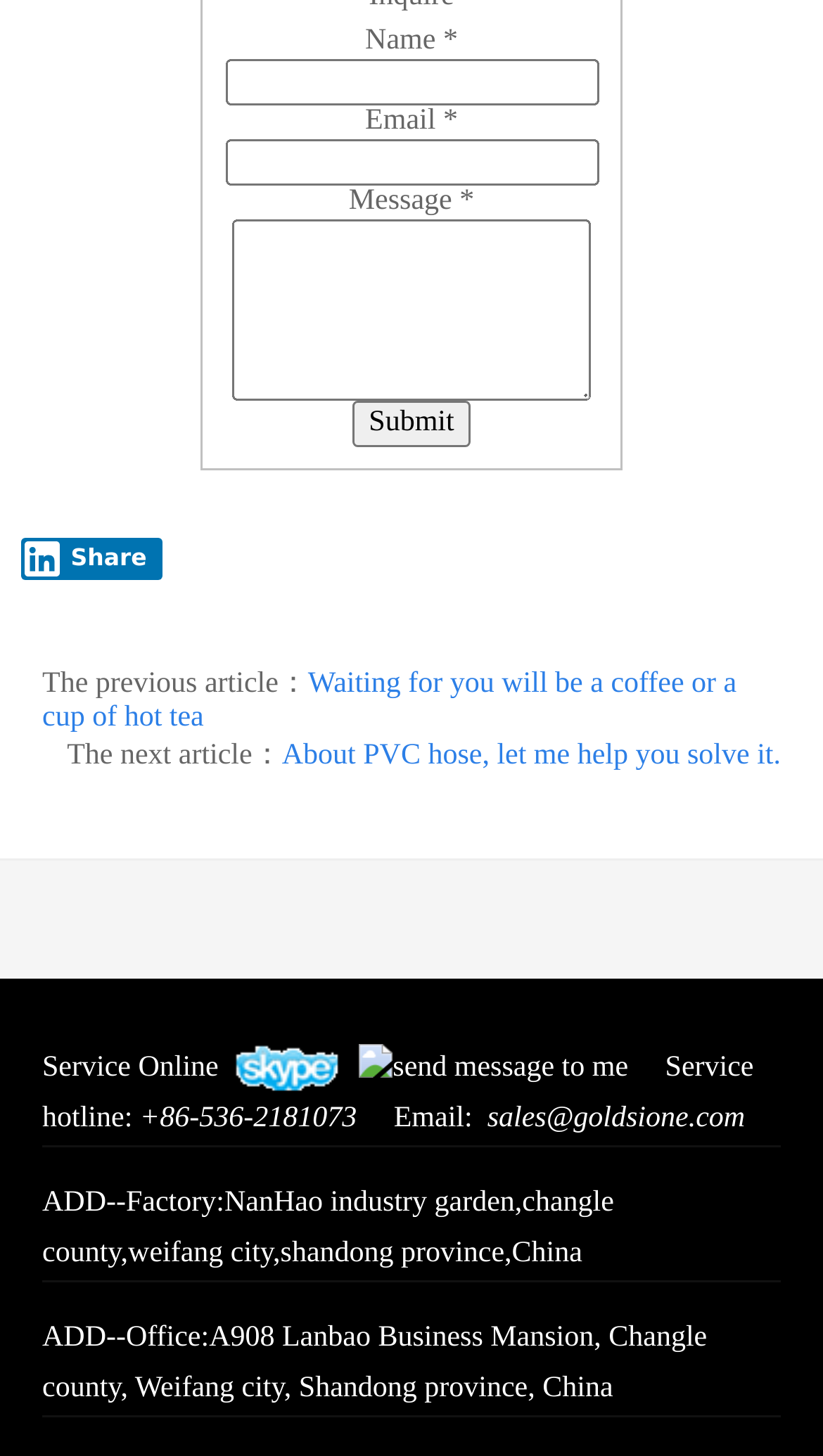Locate the bounding box coordinates of the clickable element to fulfill the following instruction: "Enter your name". Provide the coordinates as four float numbers between 0 and 1 in the format [left, top, right, bottom].

[0.273, 0.04, 0.727, 0.072]